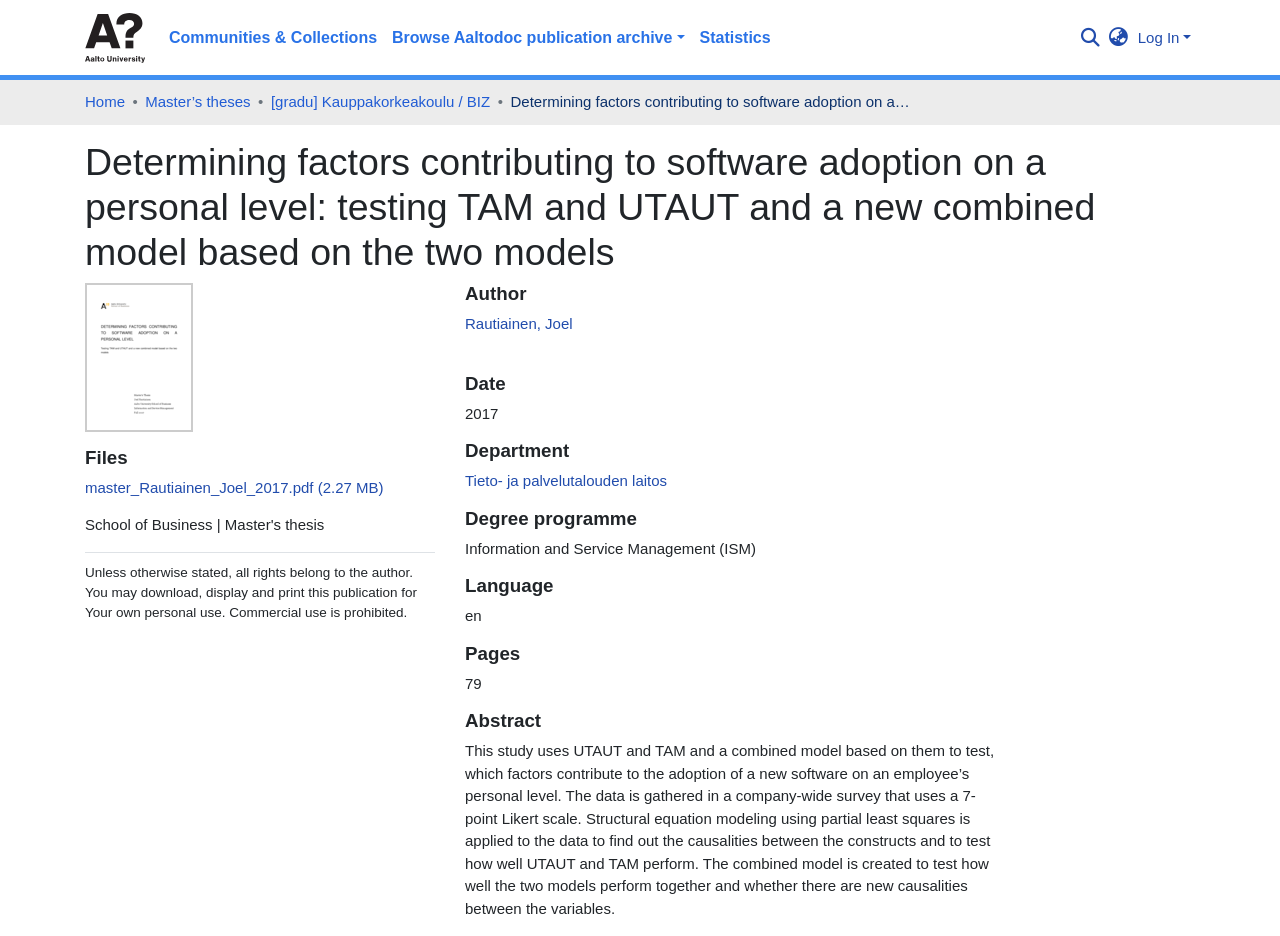Indicate the bounding box coordinates of the element that needs to be clicked to satisfy the following instruction: "Browse Aaltodoc publication archive". The coordinates should be four float numbers between 0 and 1, i.e., [left, top, right, bottom].

[0.3, 0.02, 0.541, 0.061]